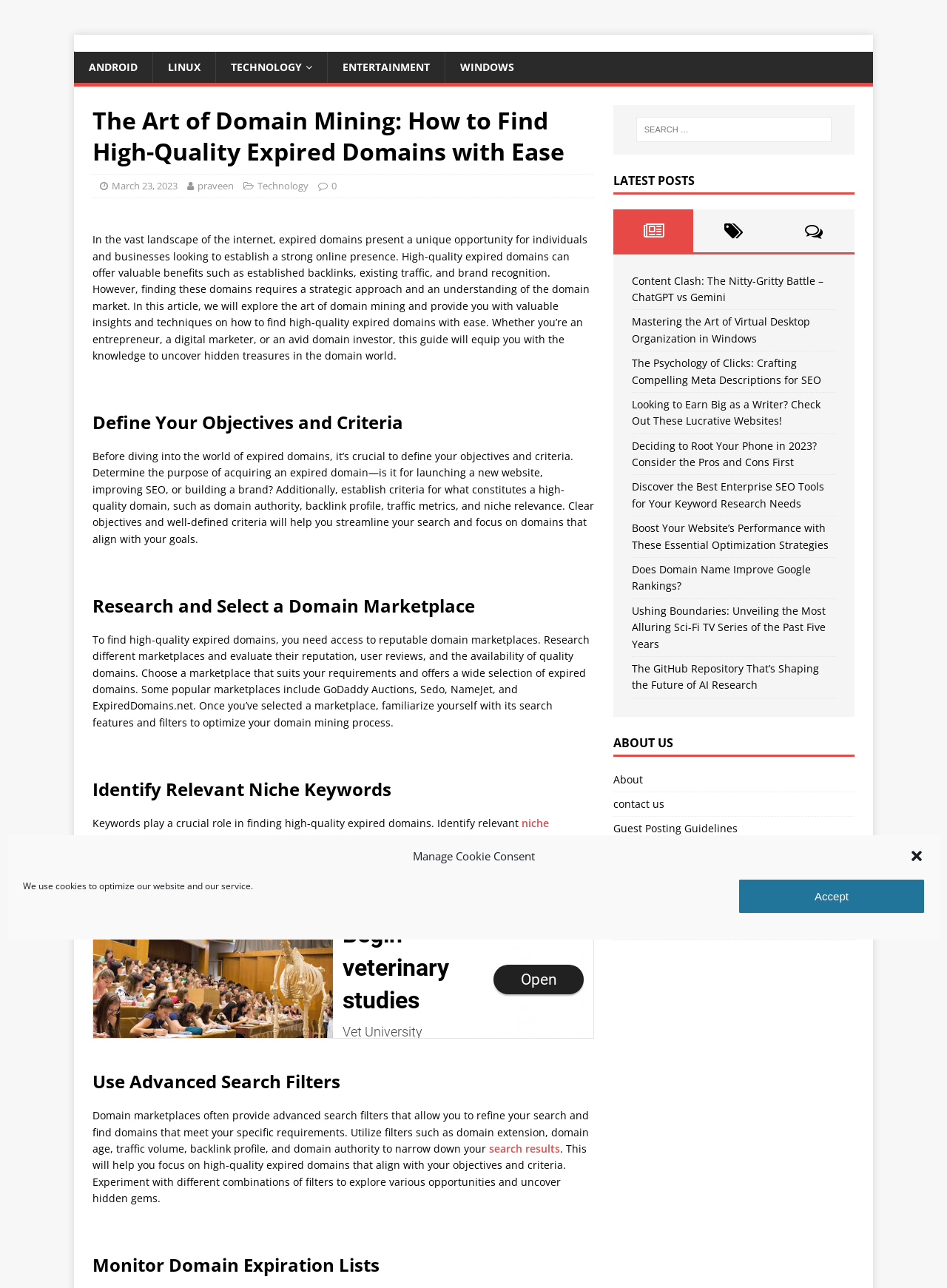Extract the primary header of the webpage and generate its text.

The Art of Domain Mining: How to Find High-Quality Expired Domains with Ease